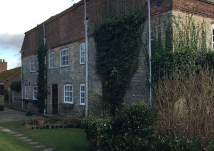Answer the question using only one word or a concise phrase: What type of boiler is being installed?

Froling P4 Wood Pellet Boiler